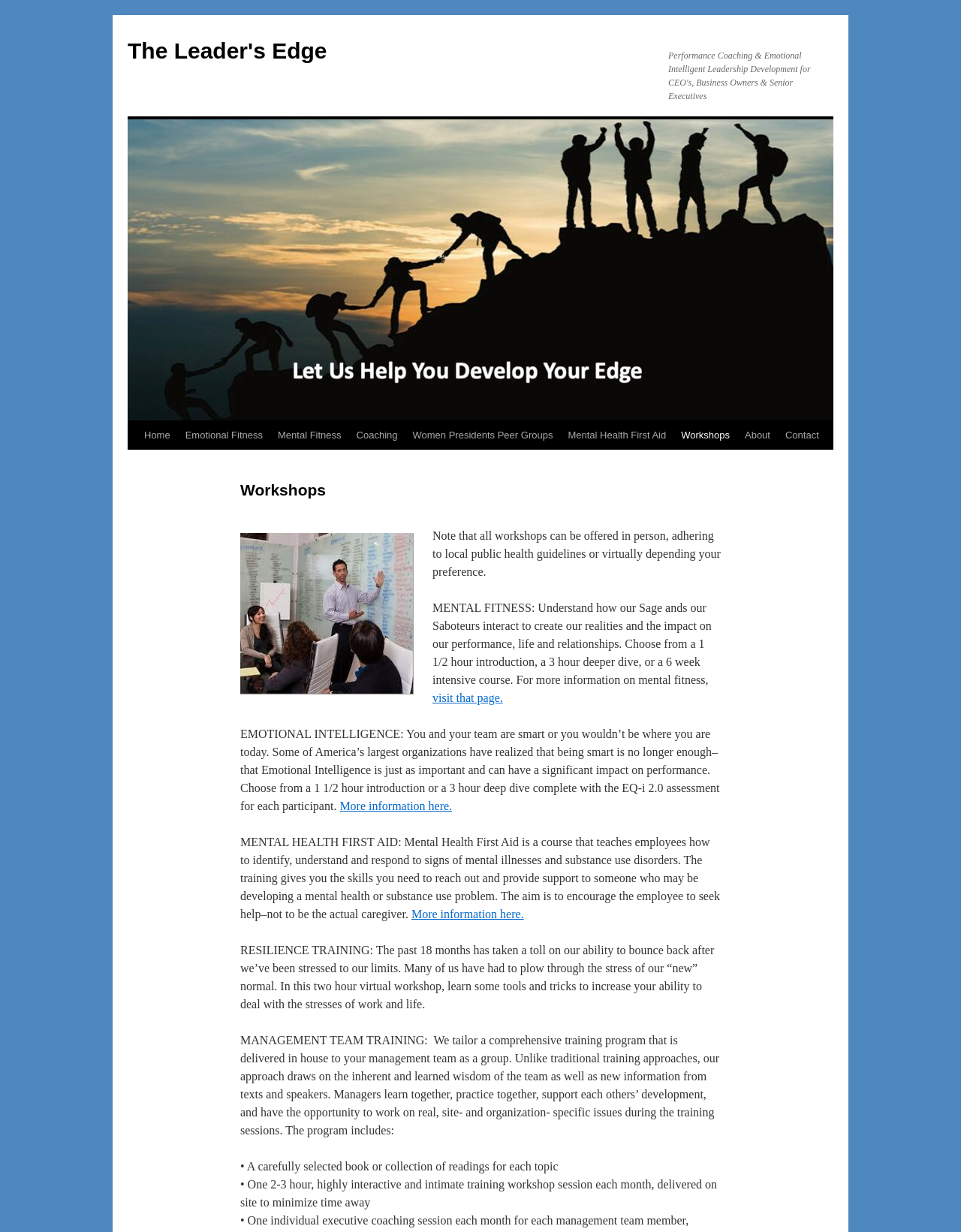What is included in the Management Team Training program?
Look at the screenshot and give a one-word or phrase answer.

A book and monthly training sessions